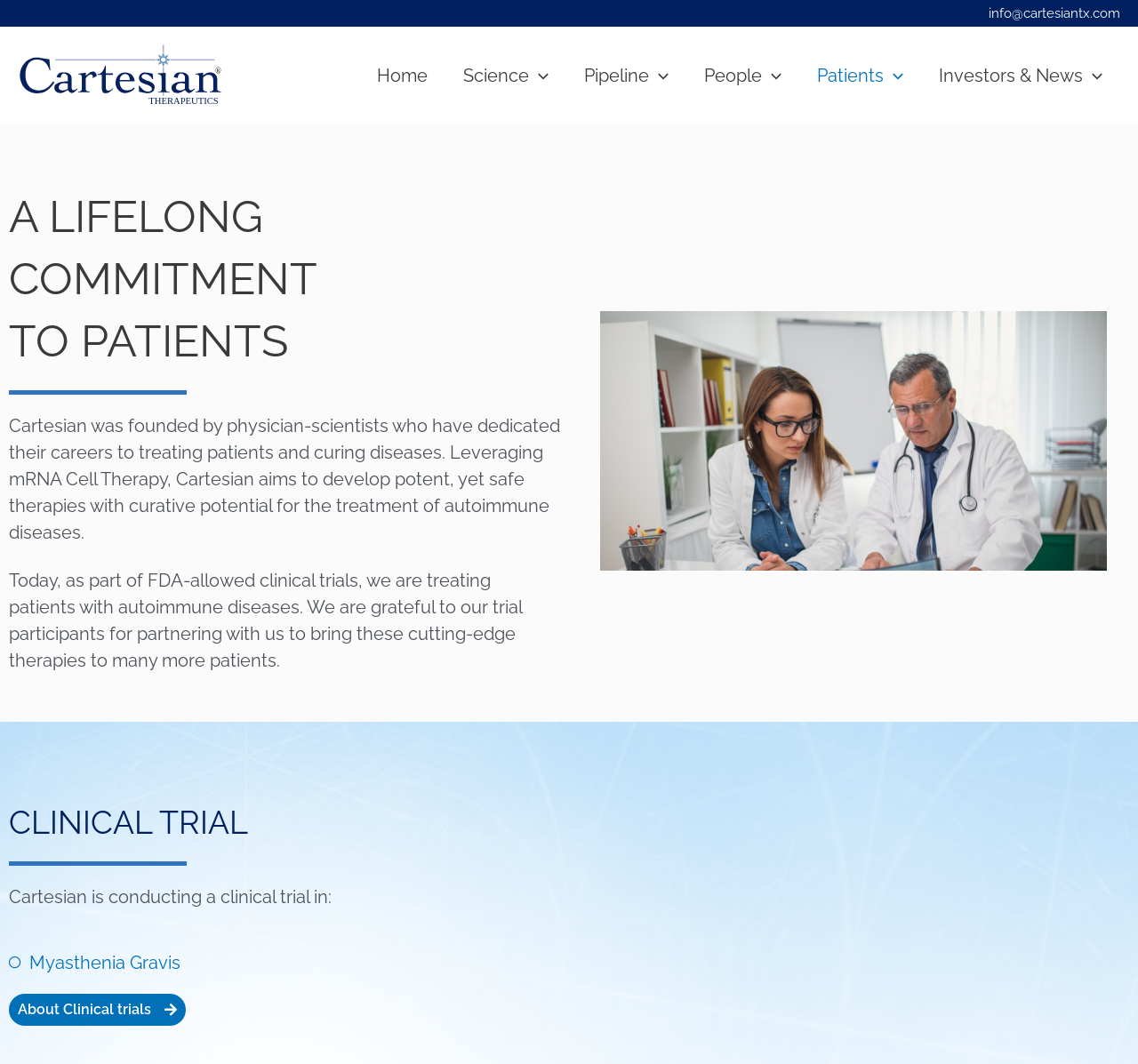Determine the bounding box coordinates of the section to be clicked to follow the instruction: "Click the Cartesian Logo". The coordinates should be given as four float numbers between 0 and 1, formatted as [left, top, right, bottom].

[0.016, 0.059, 0.196, 0.079]